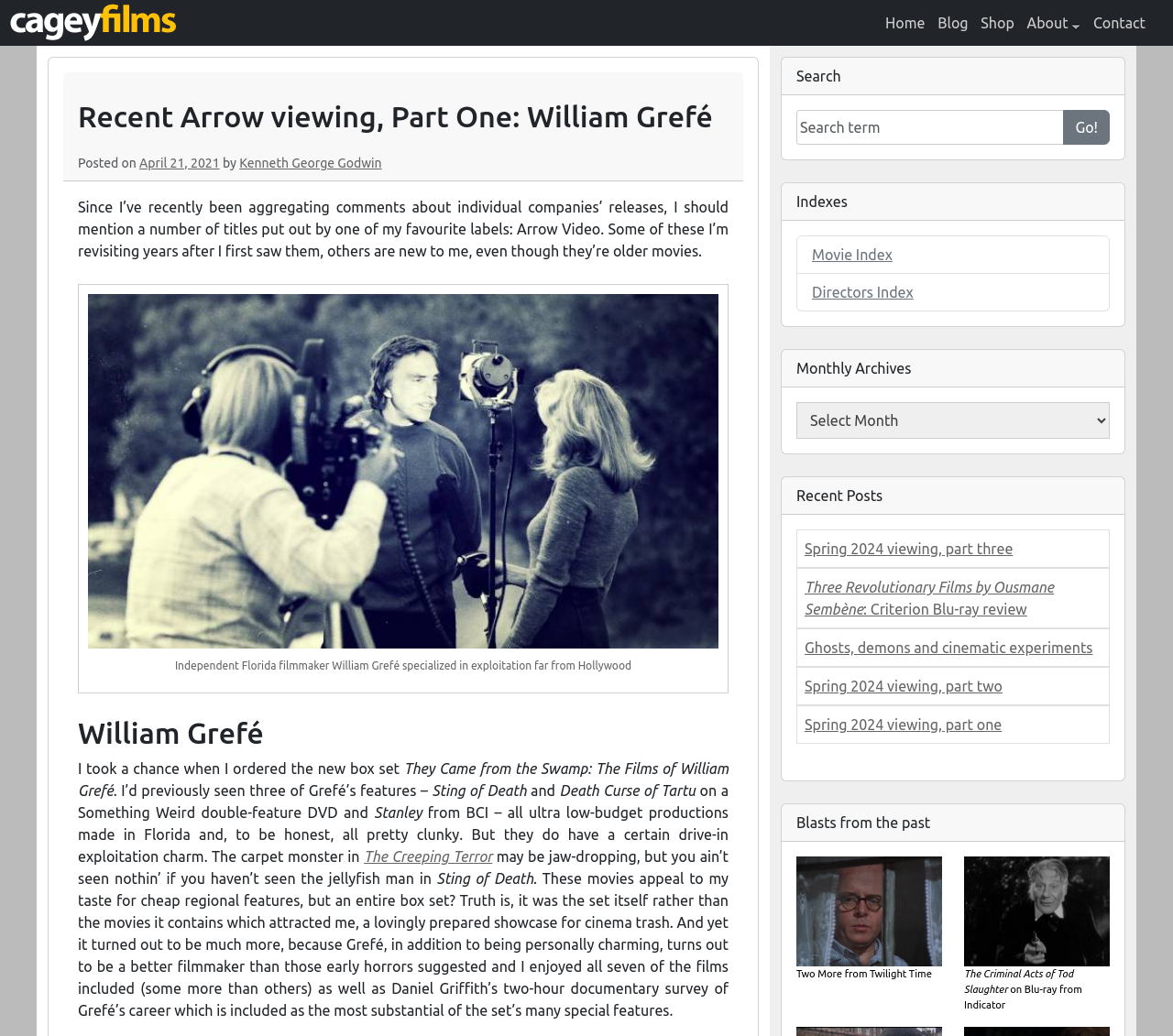Please find the bounding box for the UI component described as follows: "Directors Index".

[0.692, 0.274, 0.779, 0.29]